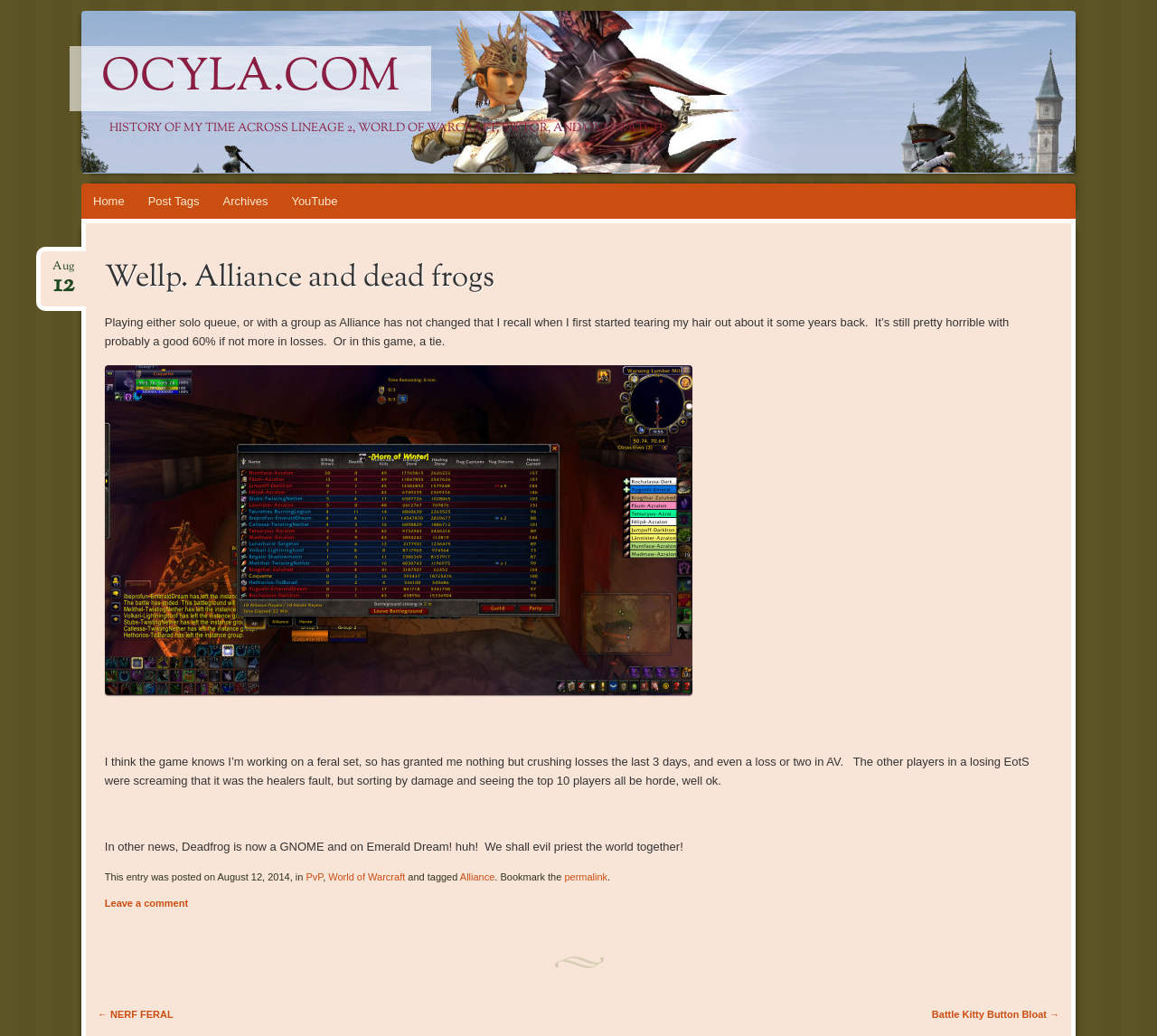For the following element description, predict the bounding box coordinates in the format (top-left x, top-left y, bottom-right x, bottom-right y). All values should be floating point numbers between 0 and 1. Description: World of Warcraft

[0.284, 0.841, 0.35, 0.852]